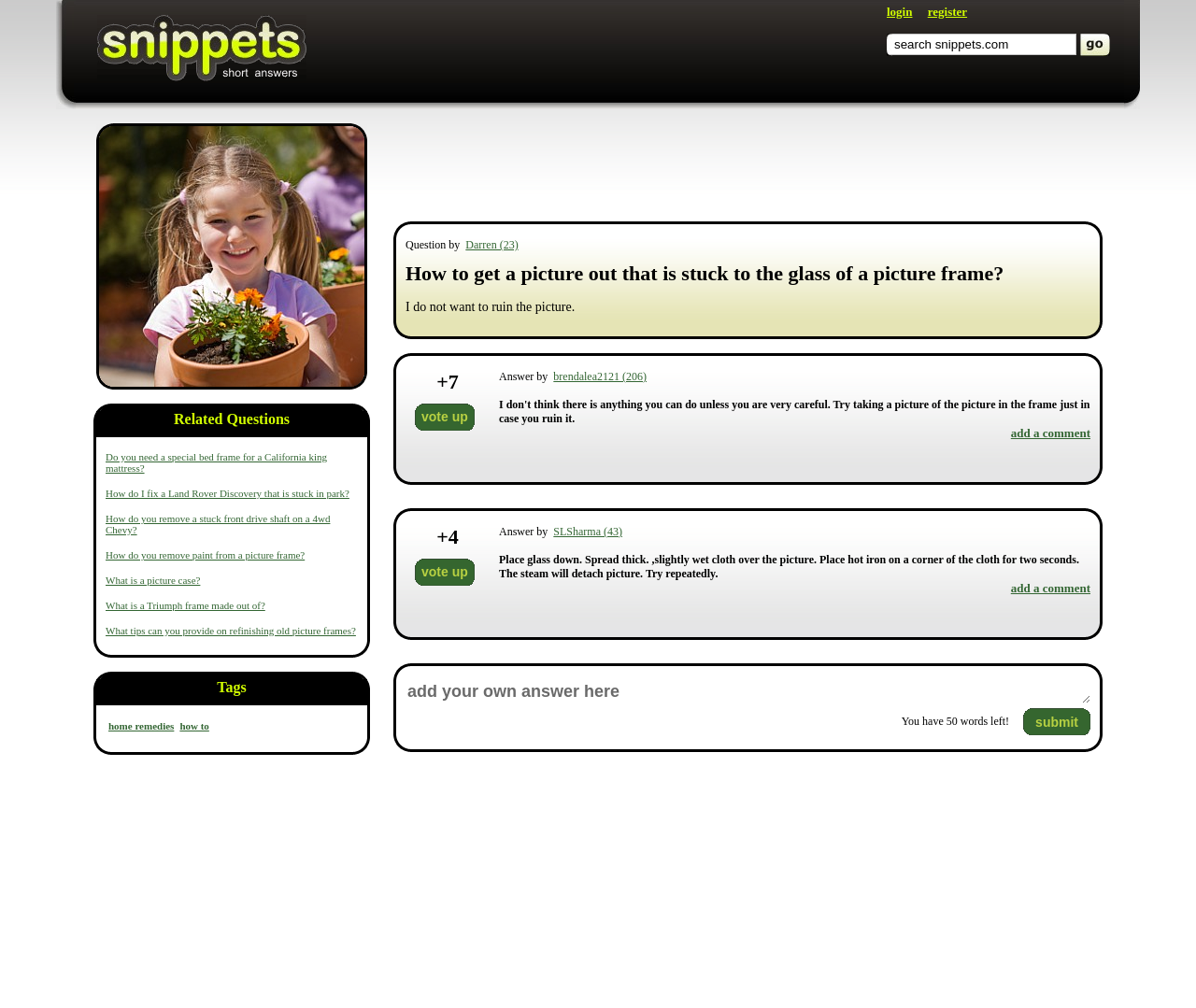Refer to the screenshot and give an in-depth answer to this question: What is the number of votes received by the answer provided by brendalea2121?

The answer provided by brendalea2121 has received 7 votes, as indicated by the '+7 vote up' text next to the answer.